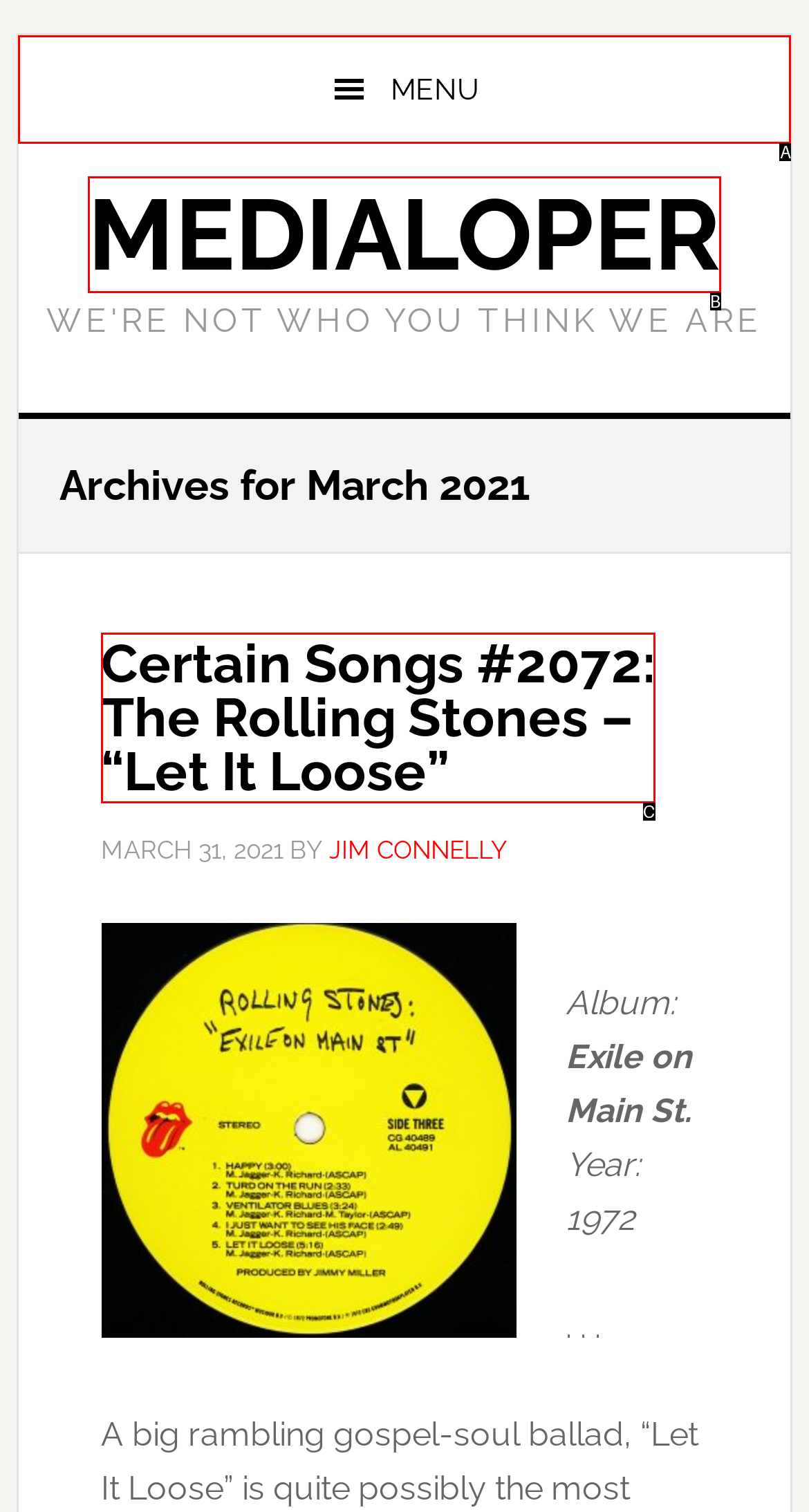Tell me the letter of the option that corresponds to the description: Medialoper
Answer using the letter from the given choices directly.

B